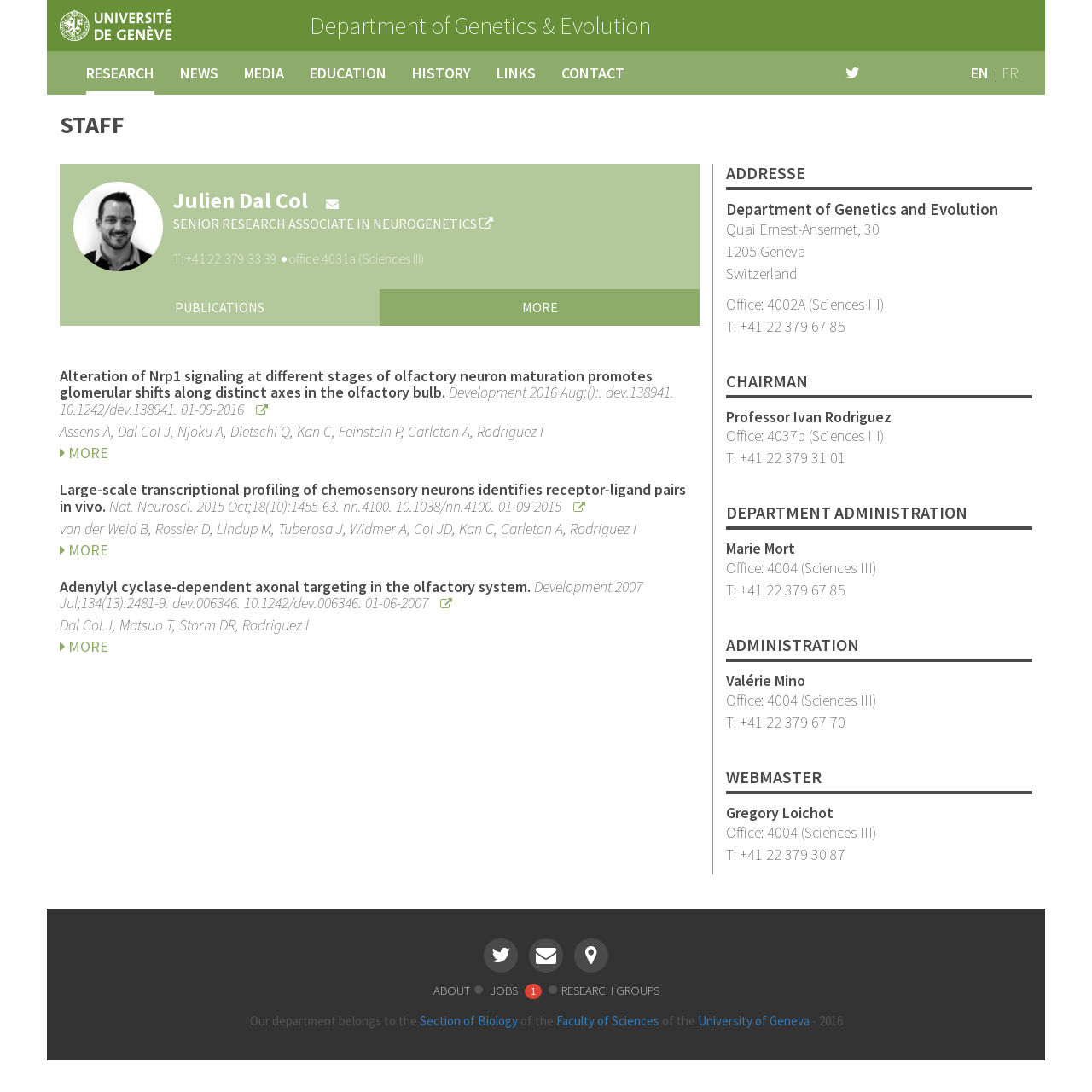What is the research focus of Julien Dal Col?
Please use the image to provide a one-word or short phrase answer.

Neurogenetics